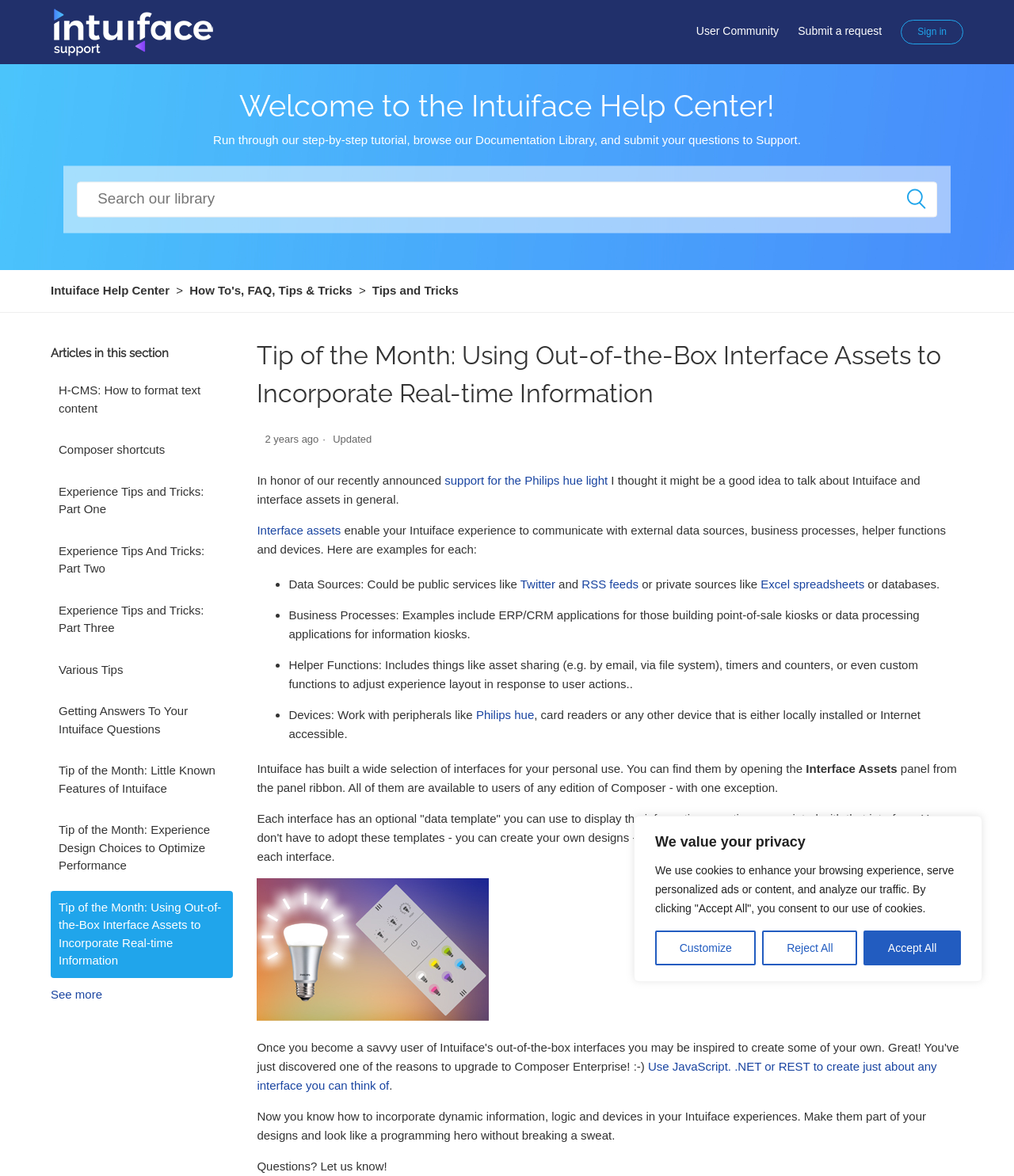What is an example of a device that can be used with Intuiface?
Please give a detailed and elaborate explanation in response to the question.

I found the answer by reading the text on the webpage, which mentions Philips hue as an example of a device that can be used with Intuiface.